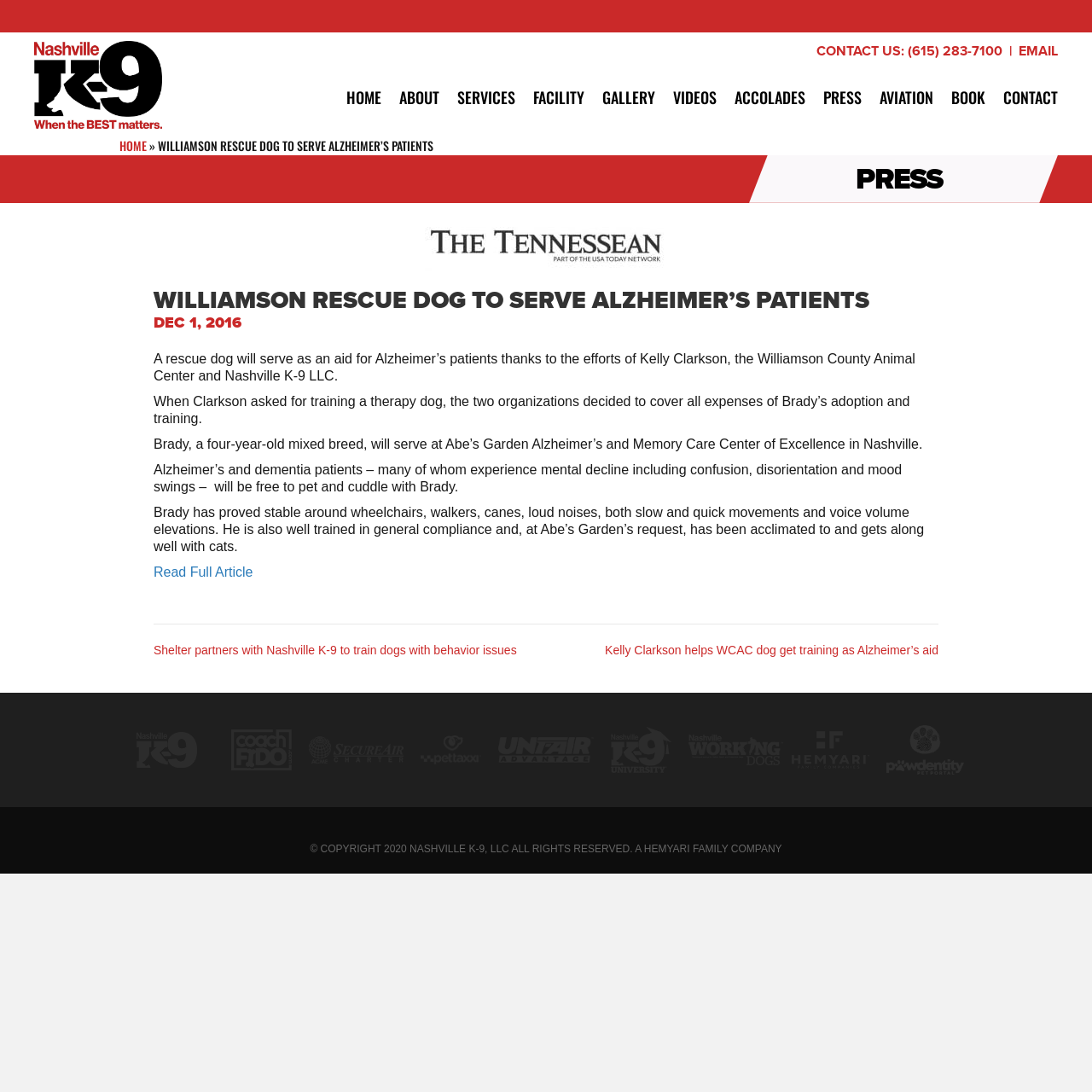Pinpoint the bounding box coordinates for the area that should be clicked to perform the following instruction: "Click the HOME link in the navigation menu".

[0.317, 0.079, 0.349, 0.101]